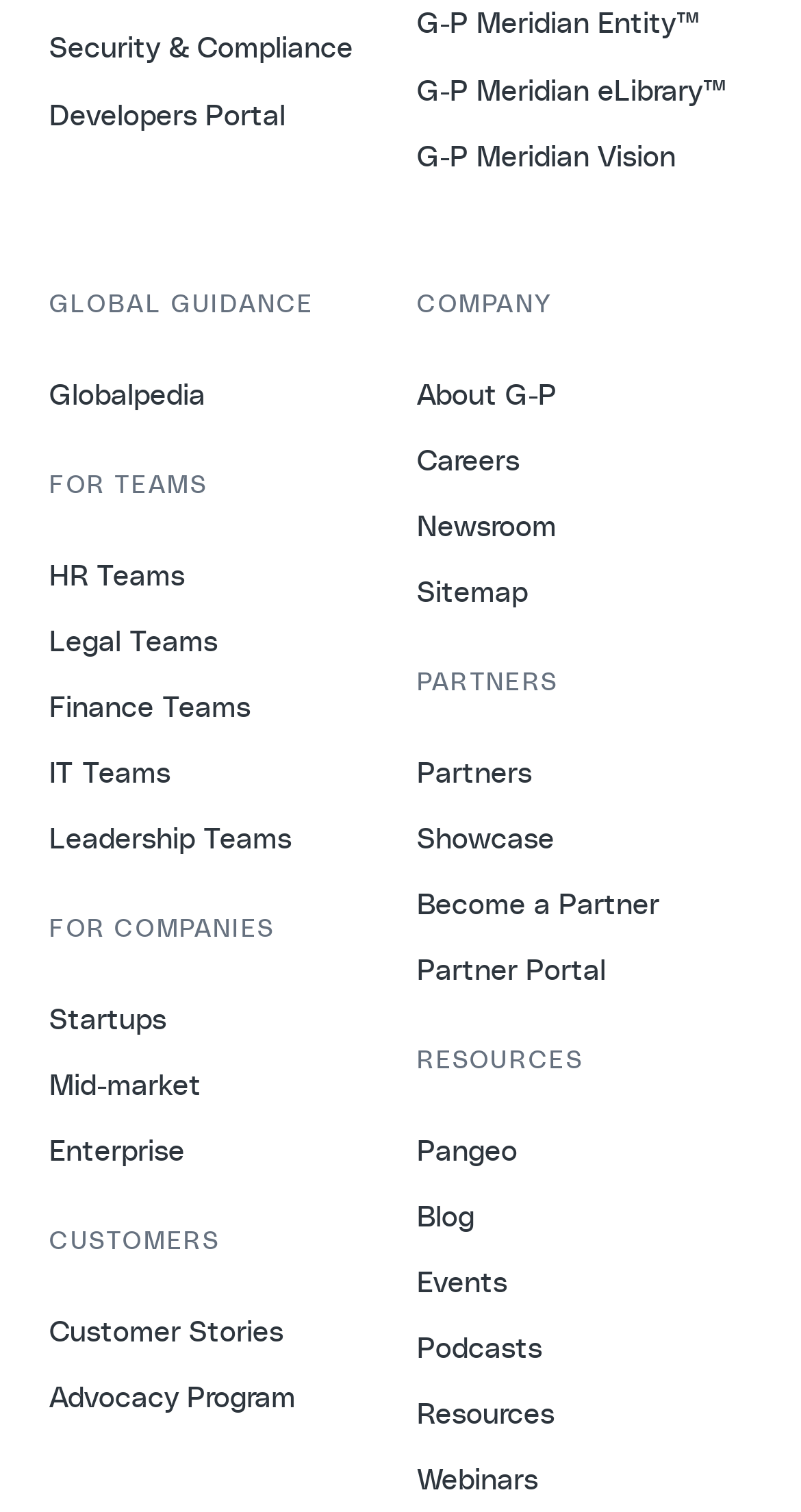Locate the bounding box coordinates of the element you need to click to accomplish the task described by this instruction: "Read customer stories".

[0.062, 0.869, 0.354, 0.891]